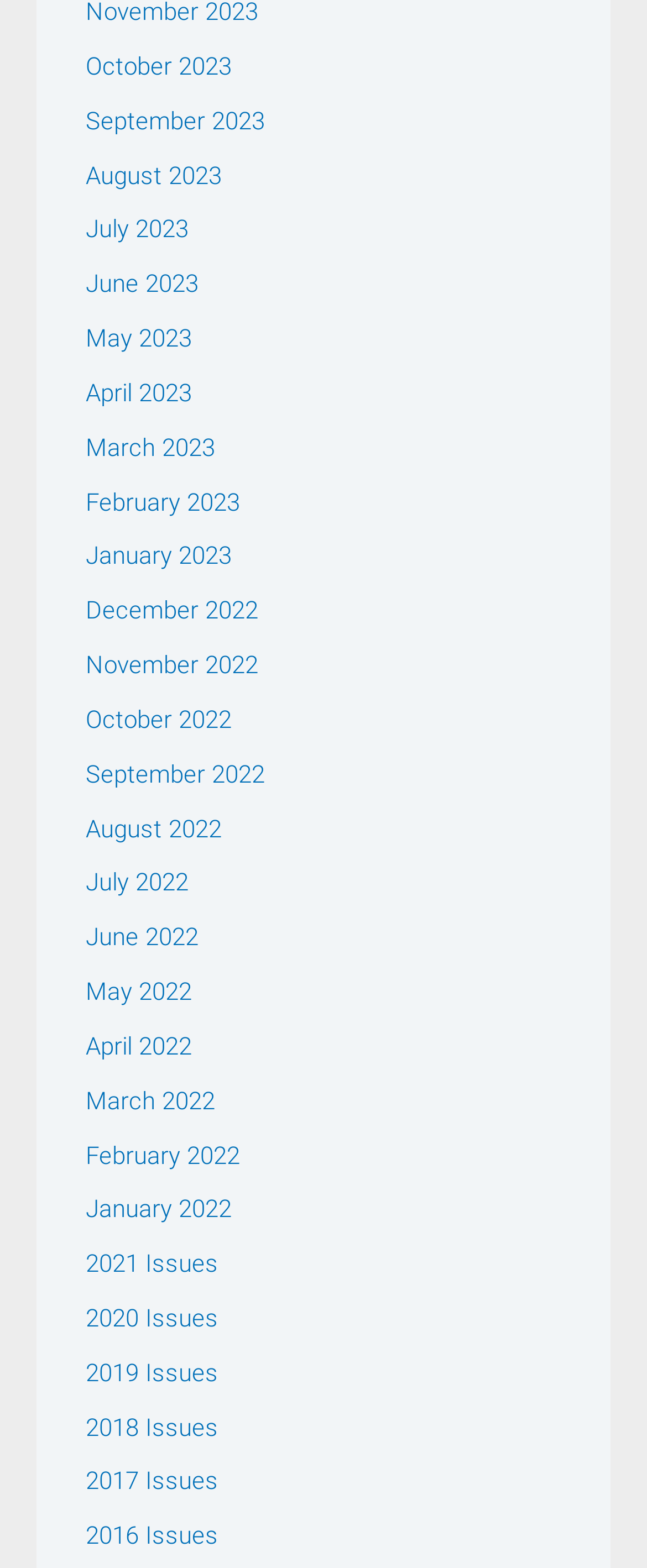Find the bounding box coordinates of the clickable area that will achieve the following instruction: "browse 2021 Issues".

[0.132, 0.796, 0.338, 0.815]